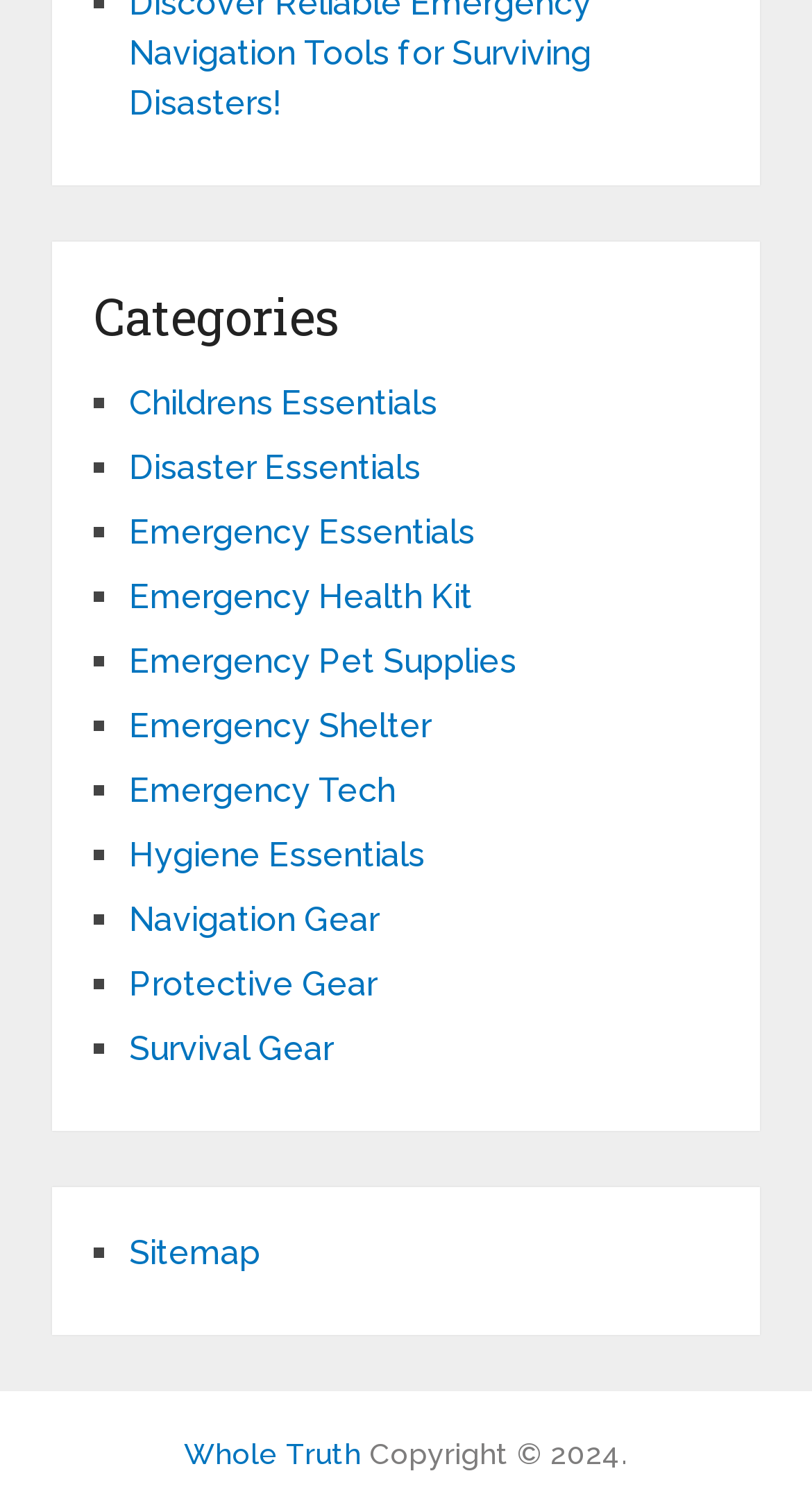Find the bounding box coordinates for the area that must be clicked to perform this action: "Toggle the table of contents".

None